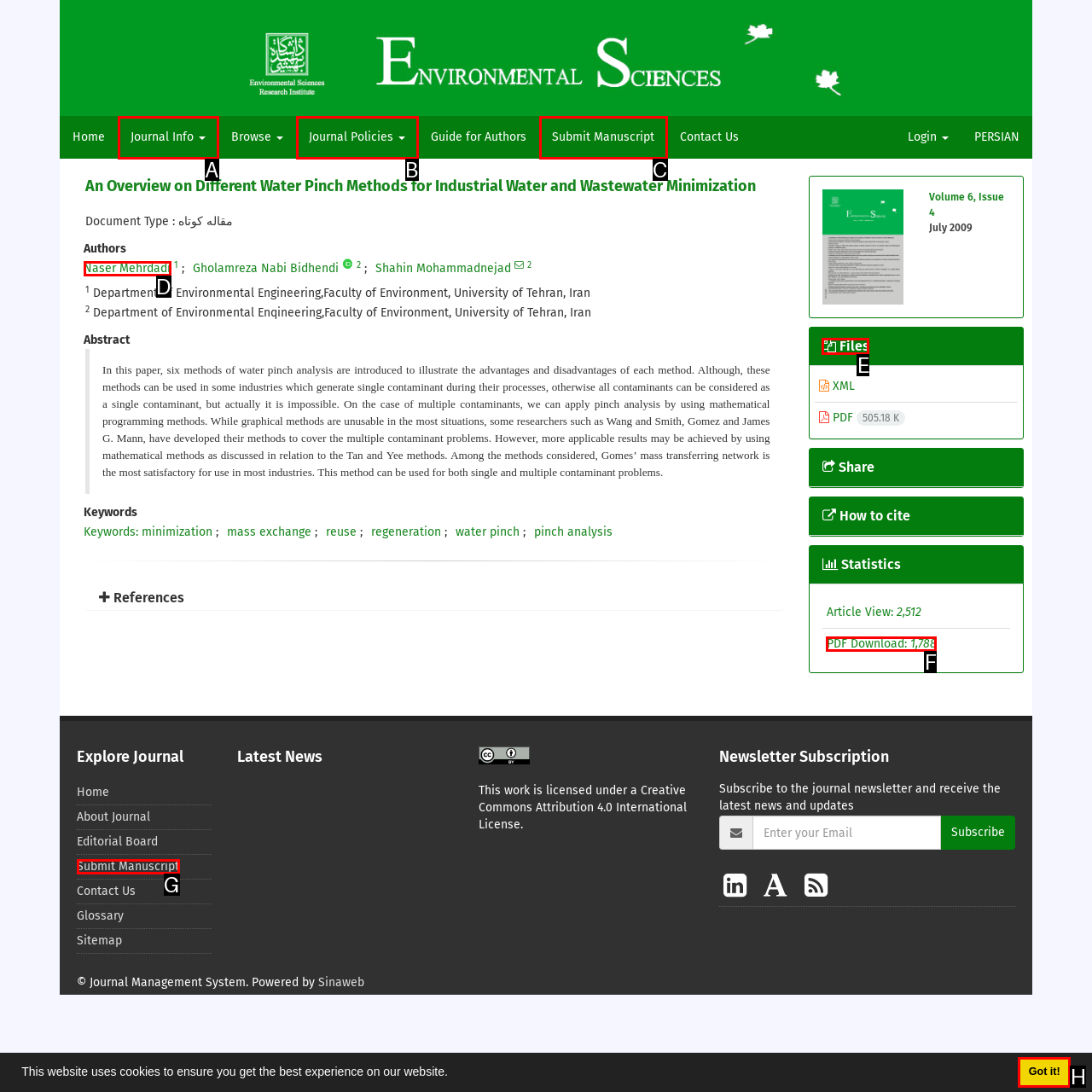Using the provided description: Submit Manuscript, select the HTML element that corresponds to it. Indicate your choice with the option's letter.

C